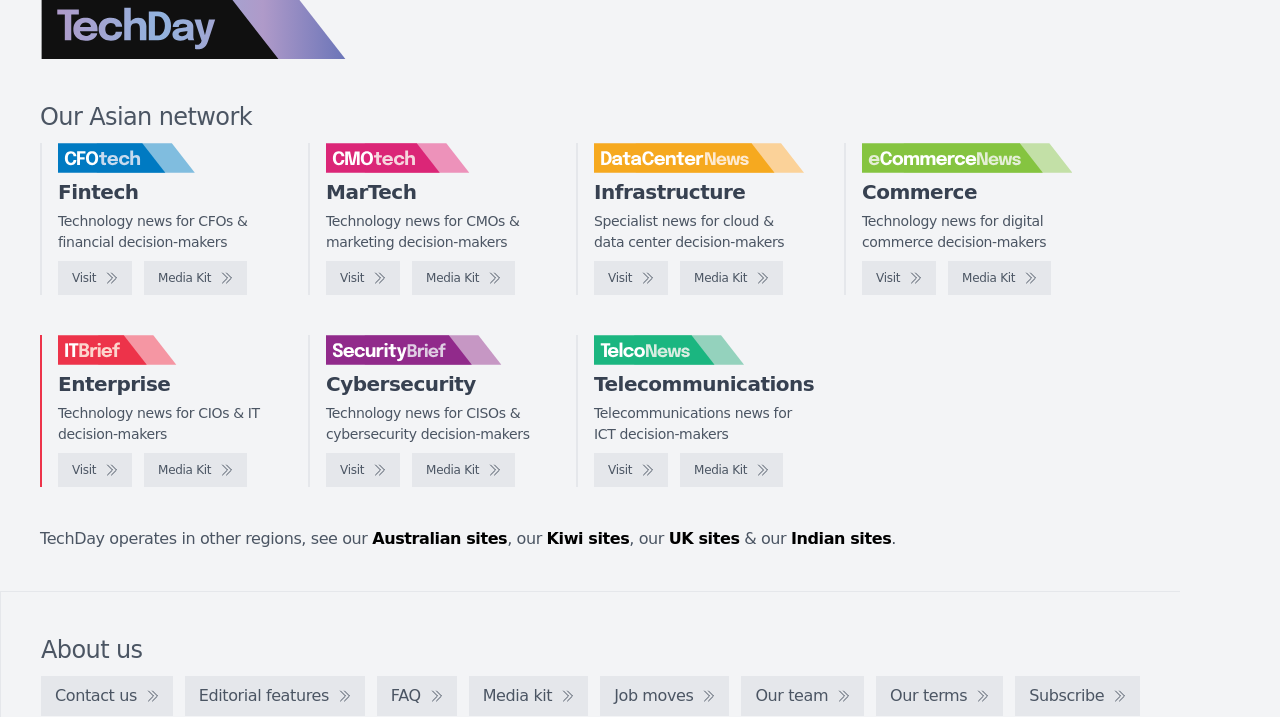Find and provide the bounding box coordinates for the UI element described here: "Kiwi sites". The coordinates should be given as four float numbers between 0 and 1: [left, top, right, bottom].

[0.427, 0.738, 0.492, 0.764]